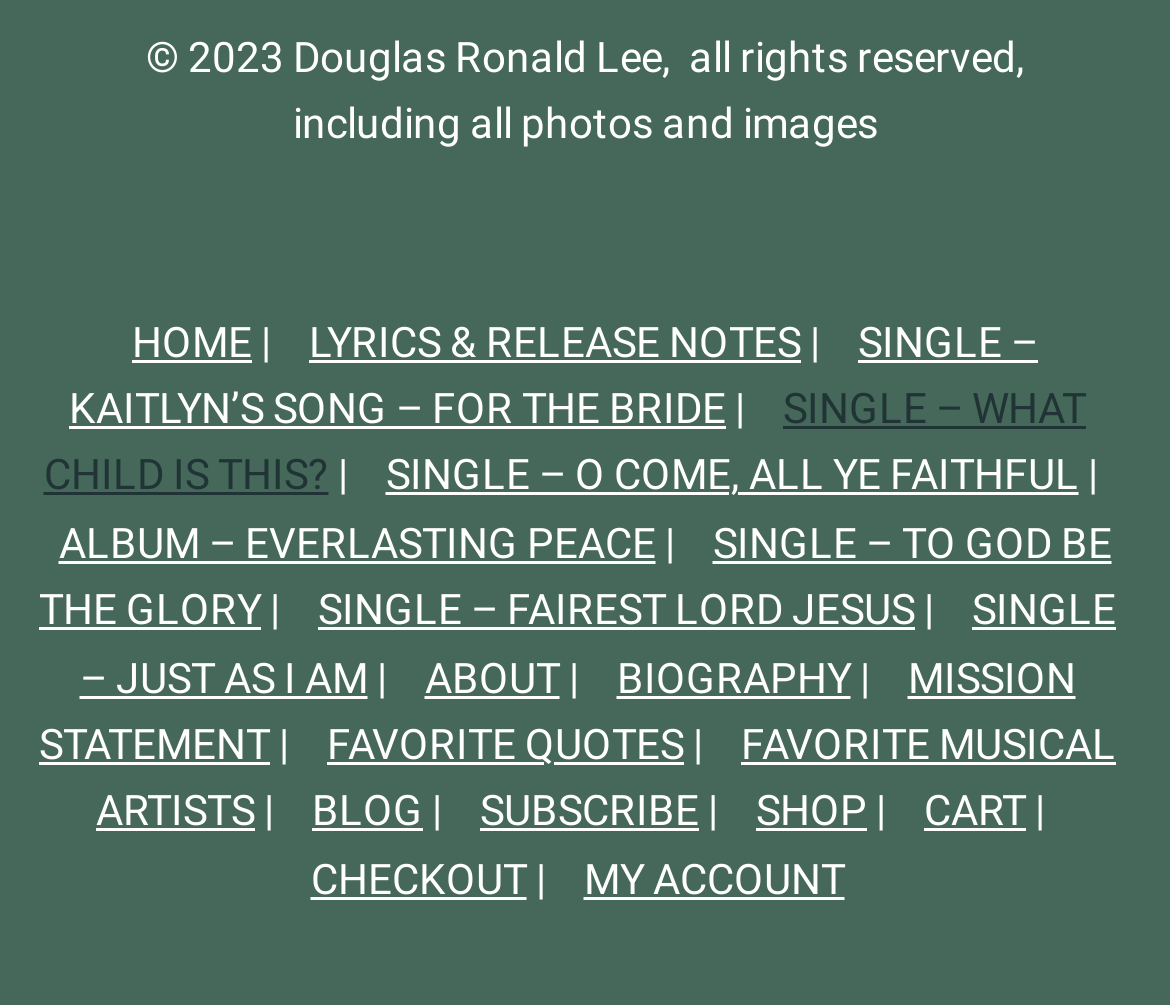Can you find the bounding box coordinates for the element to click on to achieve the instruction: "visit the shop"?

[0.646, 0.783, 0.741, 0.831]